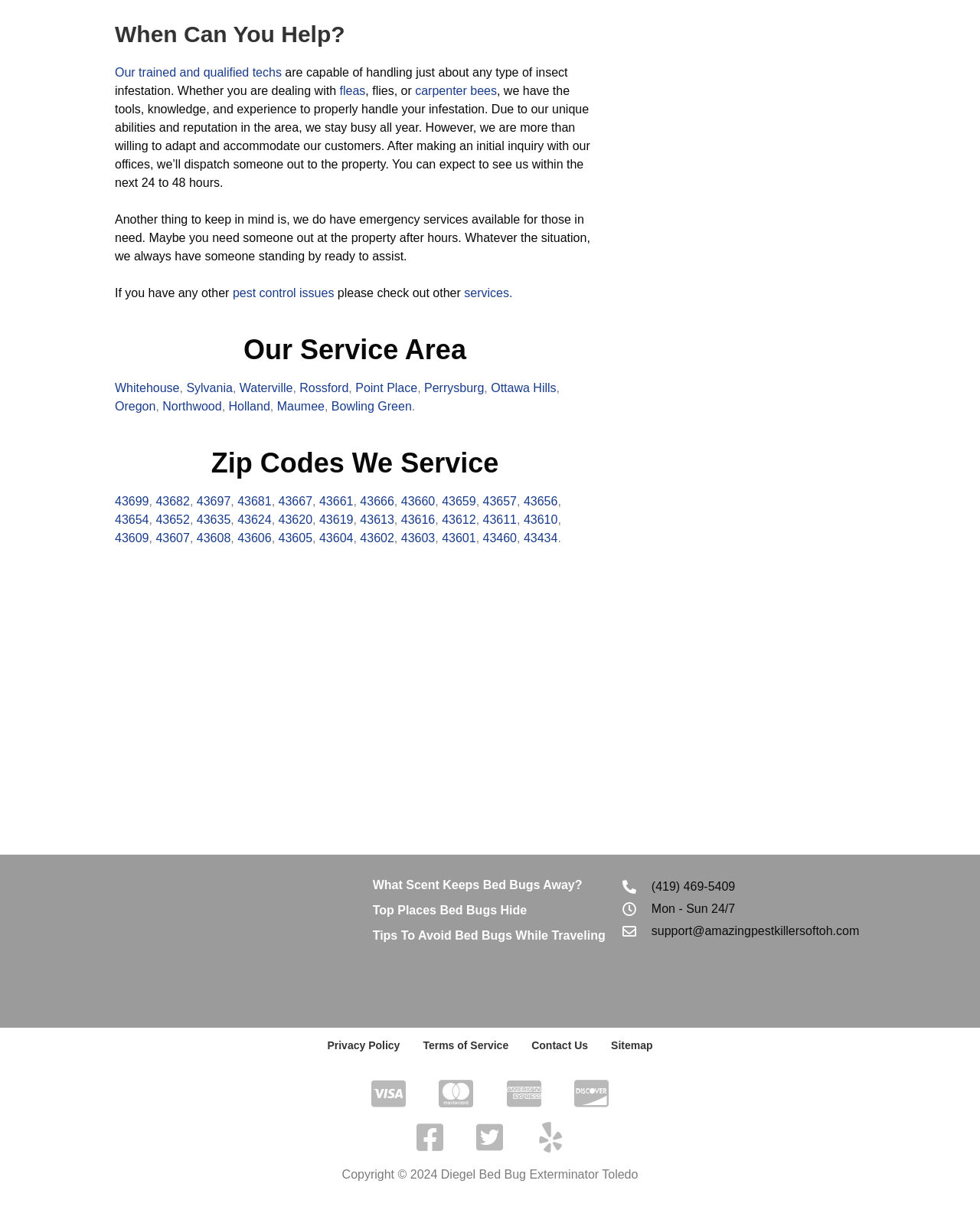Answer the question in a single word or phrase:
What is the time frame for dispatching someone to the property?

24 to 48 hours